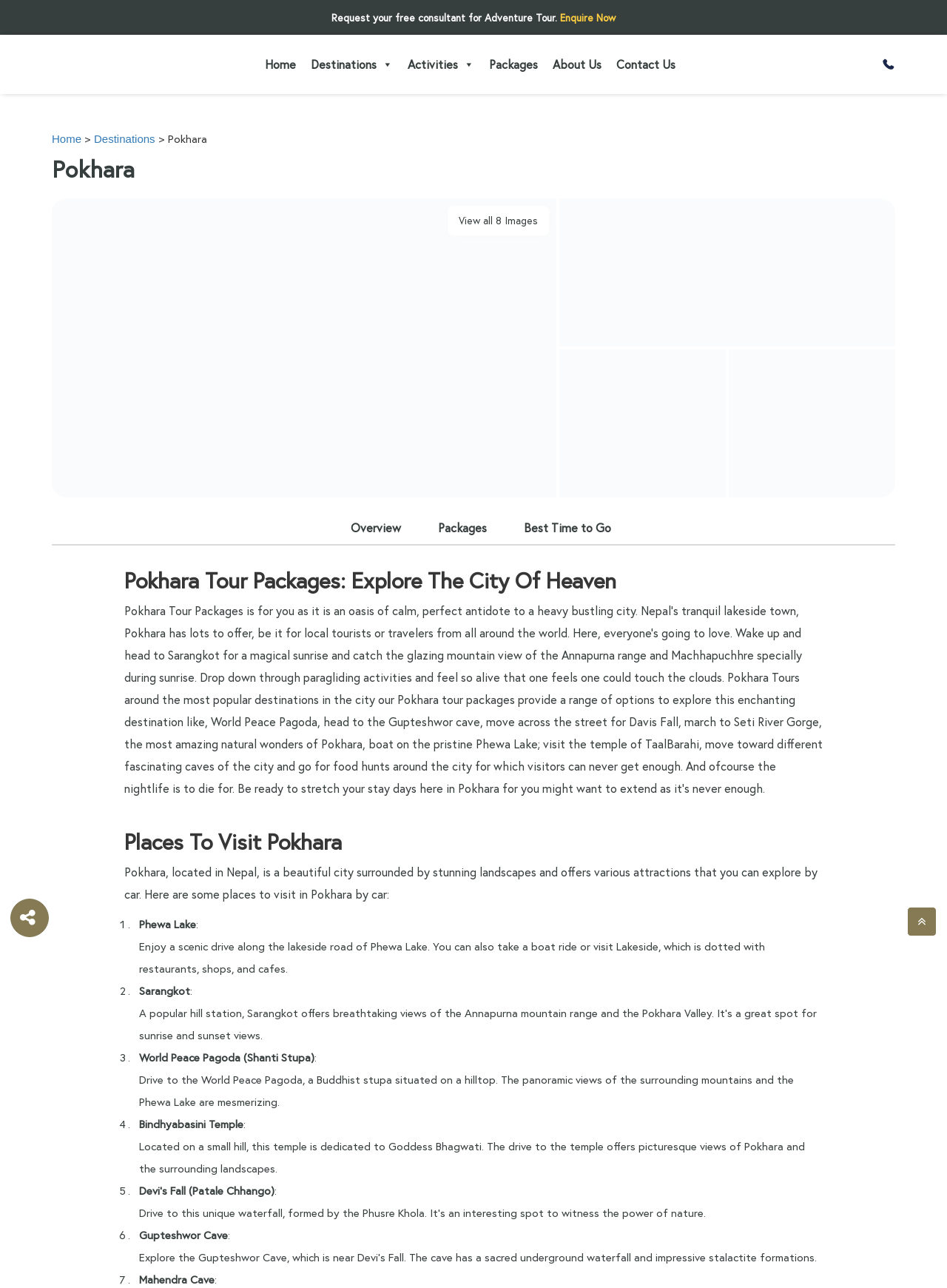Create an elaborate caption for the webpage.

The webpage is about Pokhara tour packages, offering a comprehensive guide to explore the city of Pokhara, Nepal. At the top, there is a request for a free consultant for an adventure tour, accompanied by an "Enquire Now" link. Below this, there is a navigation menu with links to "Tour In Nepal", "Home", "Destinations", "Activities", "Packages", "About Us", and "Contact Us". 

To the right of the navigation menu, there is a phone icon with a link to it. Below the navigation menu, there is a heading "Pokhara" with a link to view all 8 images of student tours in Nepal, followed by links to family tours in Nepal and Nepal tour packages, each with an accompanying image.

The main content of the webpage is divided into sections. The first section provides an overview of Pokhara tour packages, describing Pokhara as an oasis of calm and a perfect antidote to a heavy bustling city. It highlights the various activities and attractions that Pokhara has to offer, including visiting the World Peace Pagoda, Gupteshwor cave, and boating on Phewa Lake.

The next section is titled "Places To Visit Pokhara" and lists six attractions that can be explored by car, including Phewa Lake, Sarangkot, World Peace Pagoda, Bindhyabasini Temple, Devi’s Fall, and Gupteshwor Cave. Each attraction is accompanied by a brief description.

Throughout the webpage, there are several links and images that provide additional information and visual aids to enhance the user's experience.